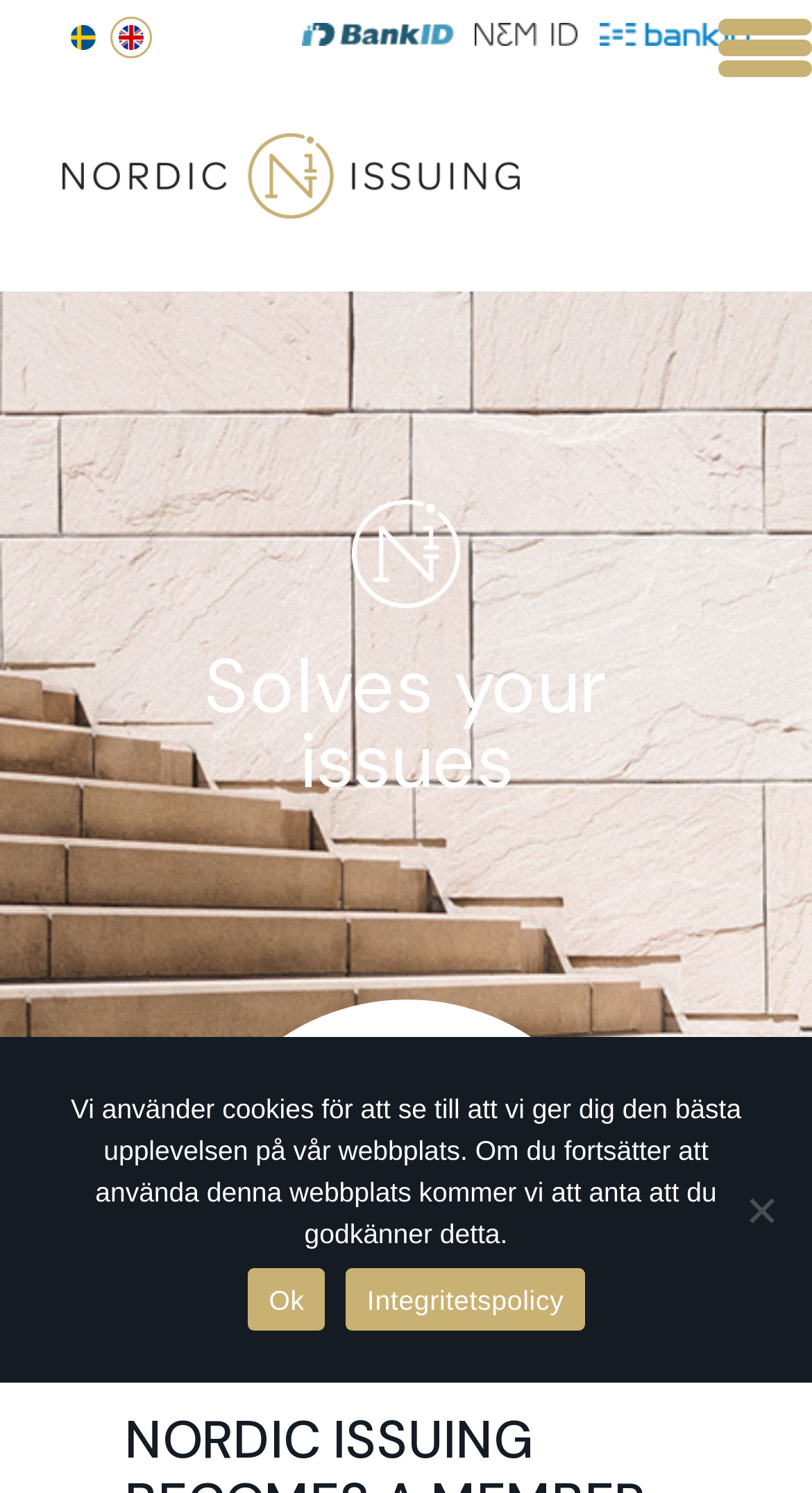Please give a succinct answer using a single word or phrase:
What is the language of the webpage?

Swedish and English